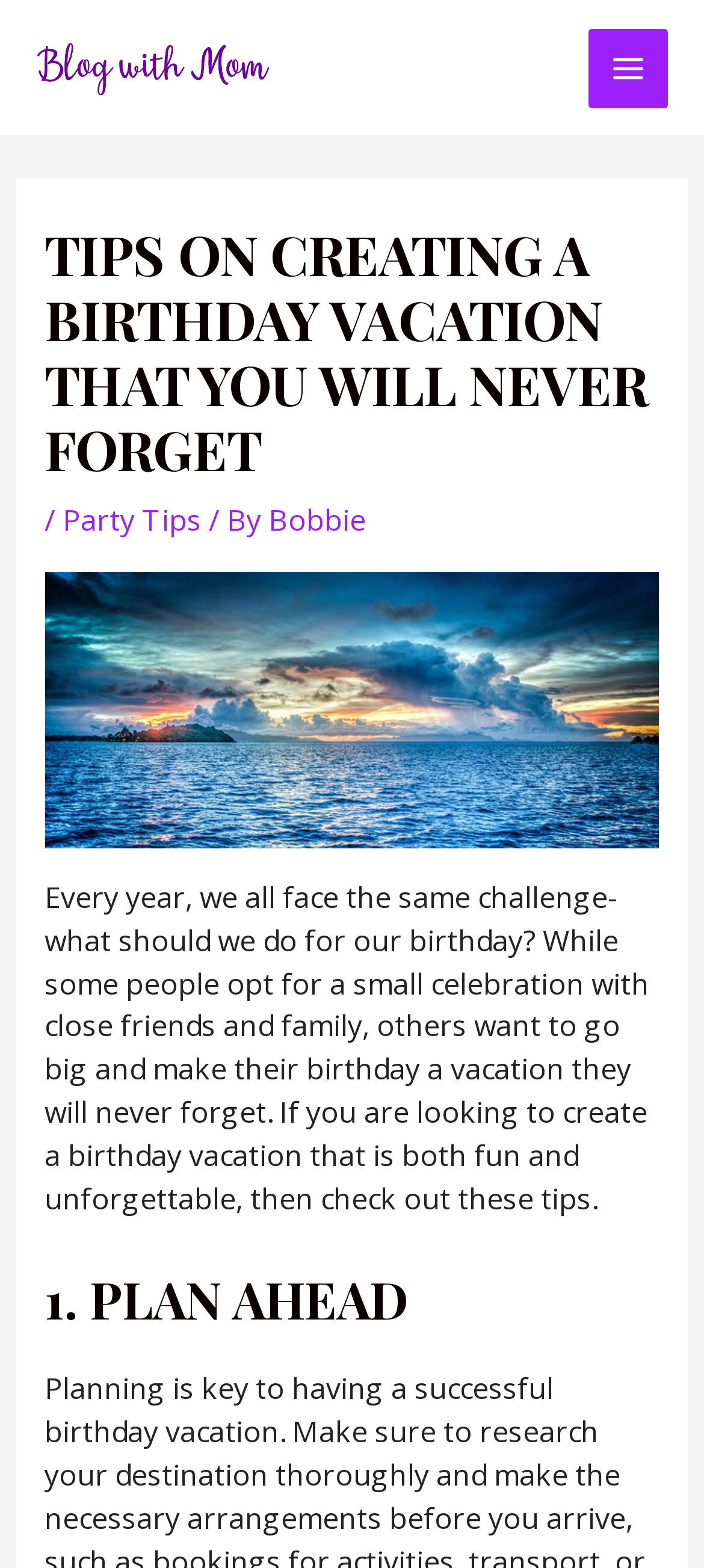Offer a comprehensive description of the webpage’s content and structure.

The webpage is about creating a memorable birthday vacation. At the top left, there is a link to "Blog With Mom" accompanied by an image with the same name. On the top right, there is a button labeled "MAIN MENU" with an image beside it. 

Below the top section, there is a header area that spans the entire width of the page. It contains a heading that reads "TIPS ON CREATING A BIRTHDAY VACATION THAT YOU WILL NEVER FORGET" in a prominent font size. Below the heading, there is a navigation section with a slash separator, a link to "Party Tips", and a byline "By Bobbie". 

Further down, there is a figure that takes up the full width of the page, containing a link. Below the figure, there is a block of text that summarizes the content of the webpage, discussing the challenges of planning a birthday celebration and the desire to make it a memorable vacation. 

The webpage then proceeds to provide tips for creating an unforgettable birthday vacation, with the first tip being "1. PLAN AHEAD", which is displayed in a prominent heading.